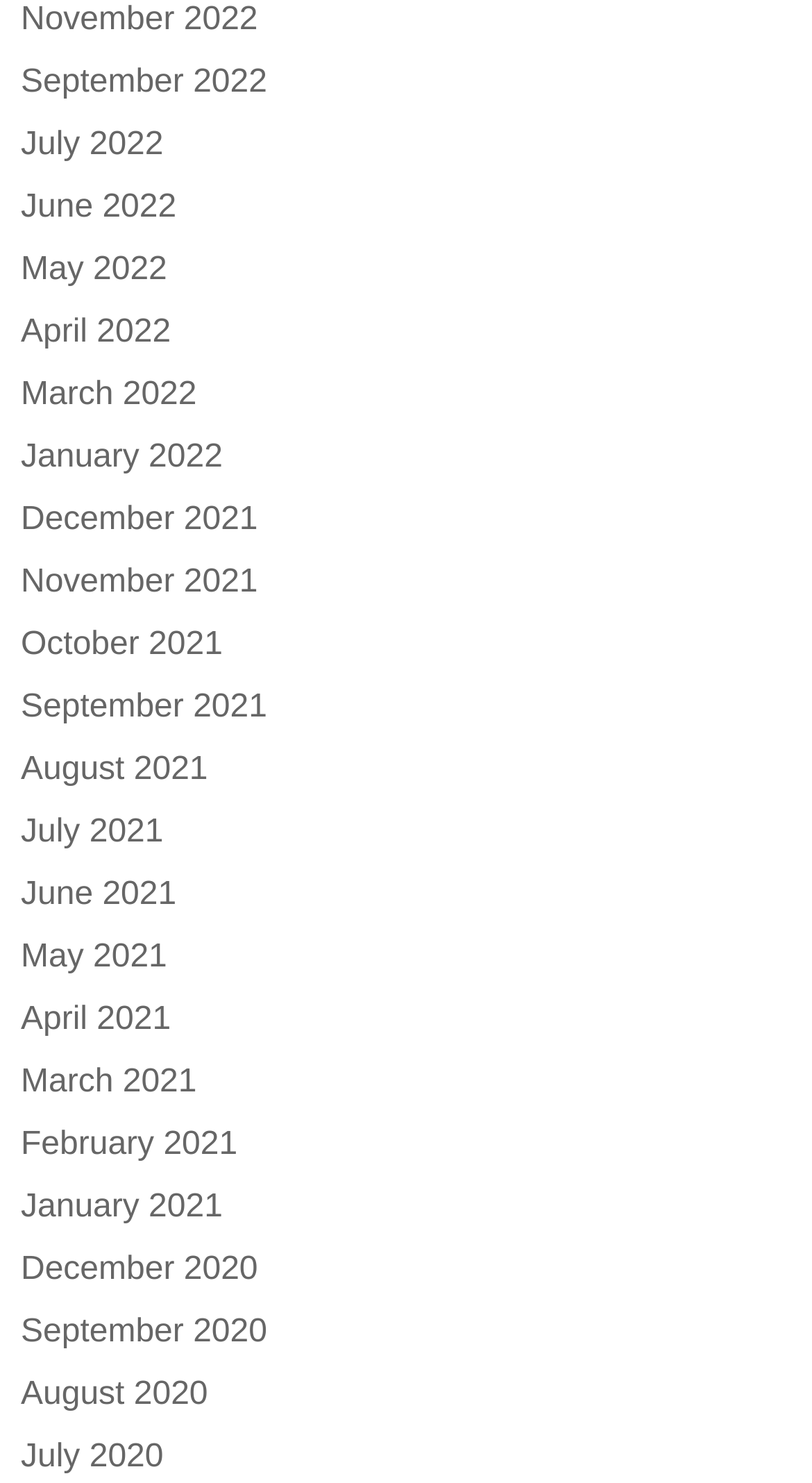Examine the image carefully and respond to the question with a detailed answer: 
What is the earliest month listed on the webpage?

I examined the link elements on the webpage and found the earliest month listed is July 2020, which is located at the bottom of the list.